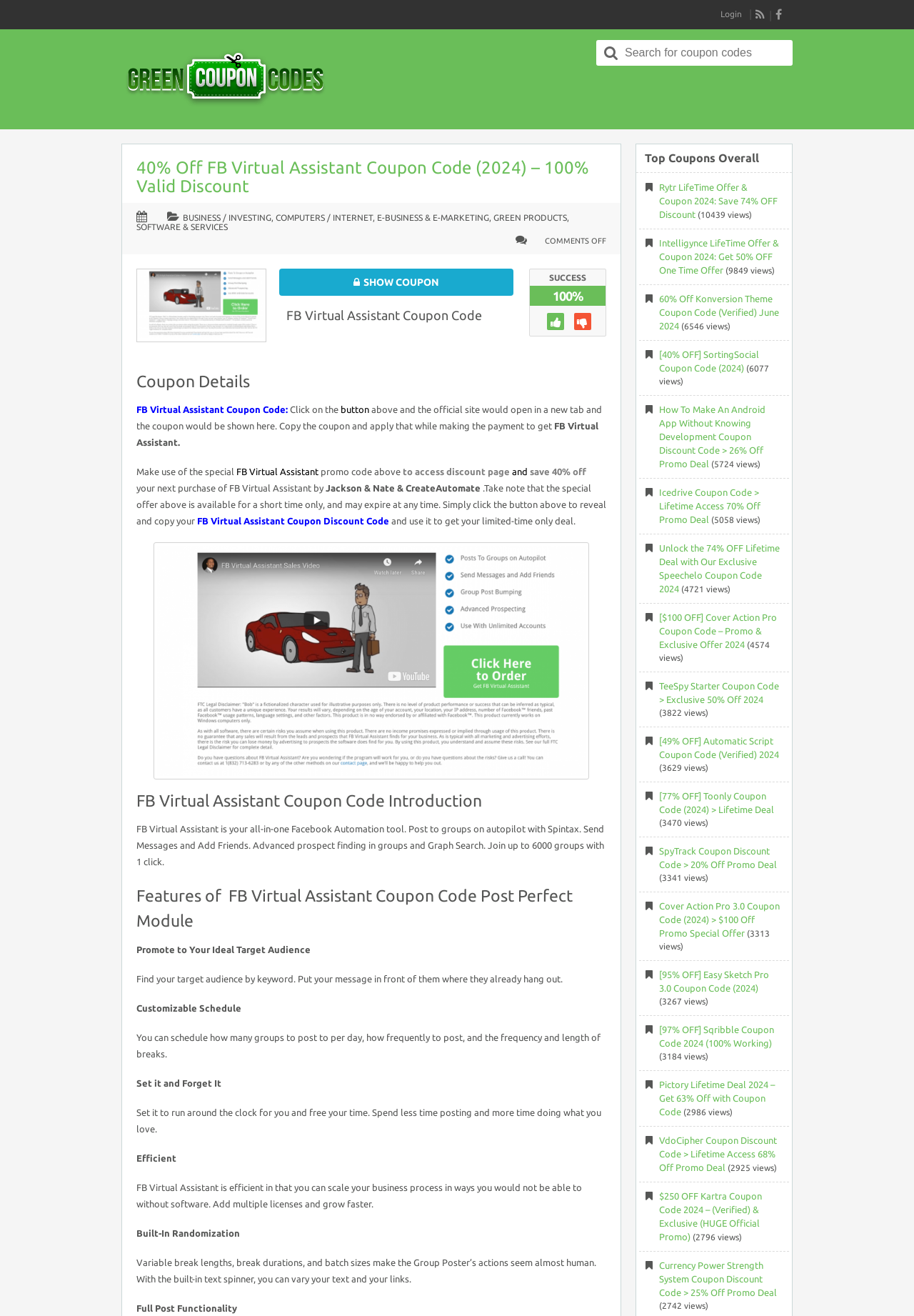Given the element description Software & Services, identify the bounding box coordinates for the UI element on the webpage screenshot. The format should be (top-left x, top-left y, bottom-right x, bottom-right y), with values between 0 and 1.

[0.149, 0.169, 0.249, 0.177]